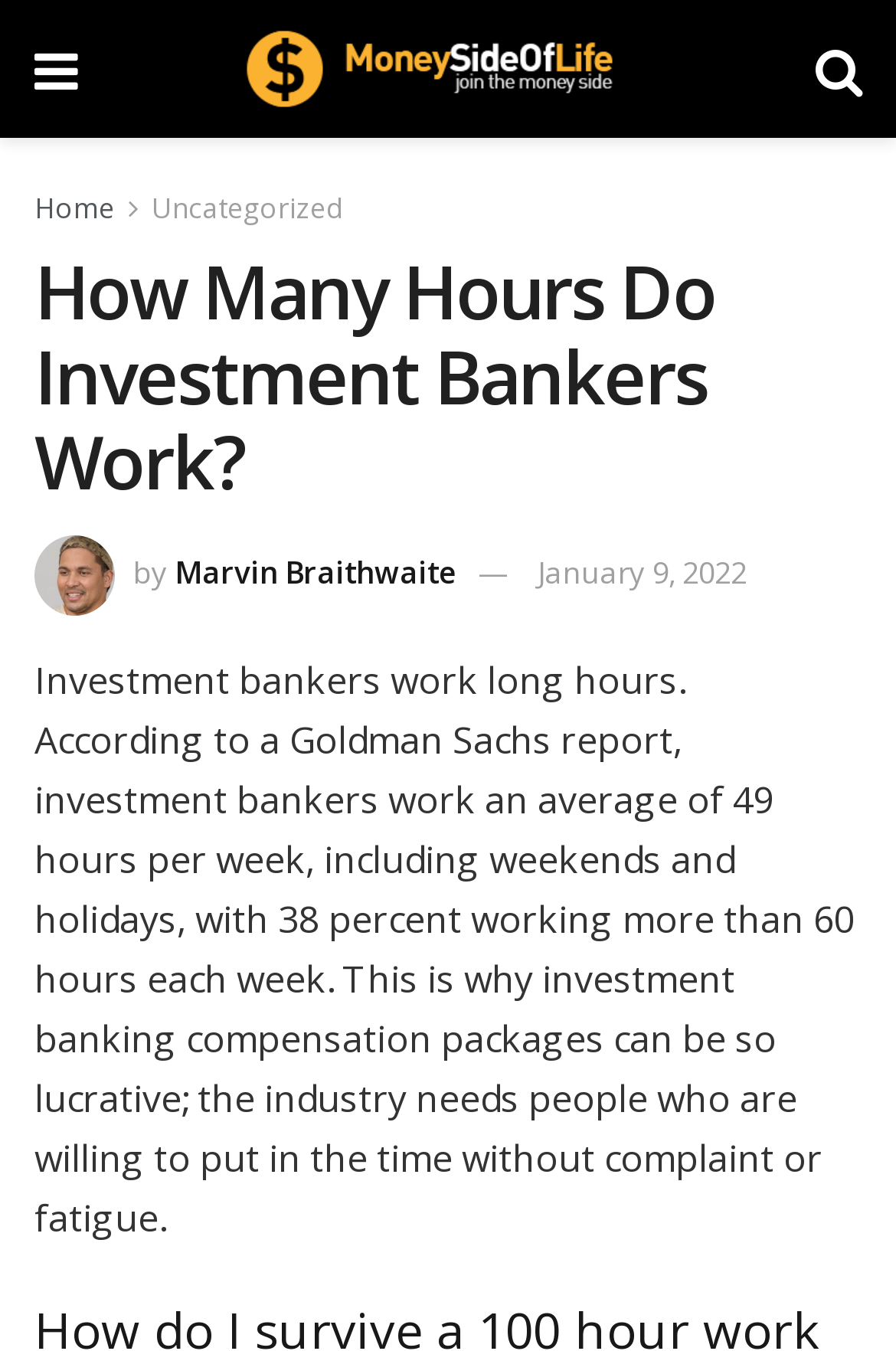Please provide a detailed answer to the question below by examining the image:
What is the name of the company mentioned in the article?

The article mentions a report from Goldman Sachs, indicating that Goldman Sachs is the company being referred to.